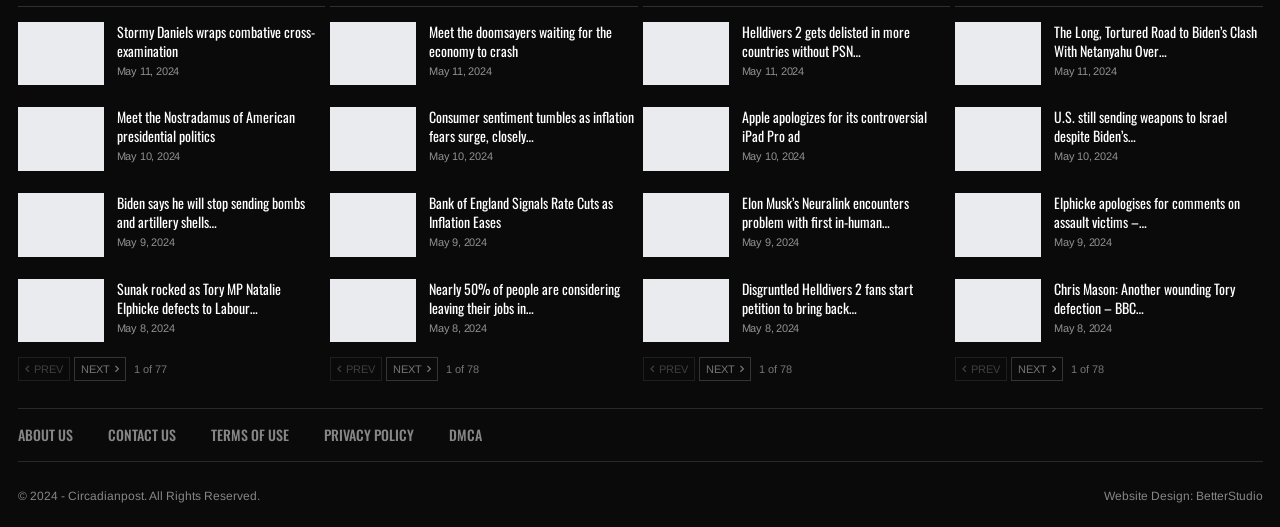Pinpoint the bounding box coordinates of the clickable element needed to complete the instruction: "View the previous page". The coordinates should be provided as four float numbers between 0 and 1: [left, top, right, bottom].

[0.014, 0.678, 0.054, 0.724]